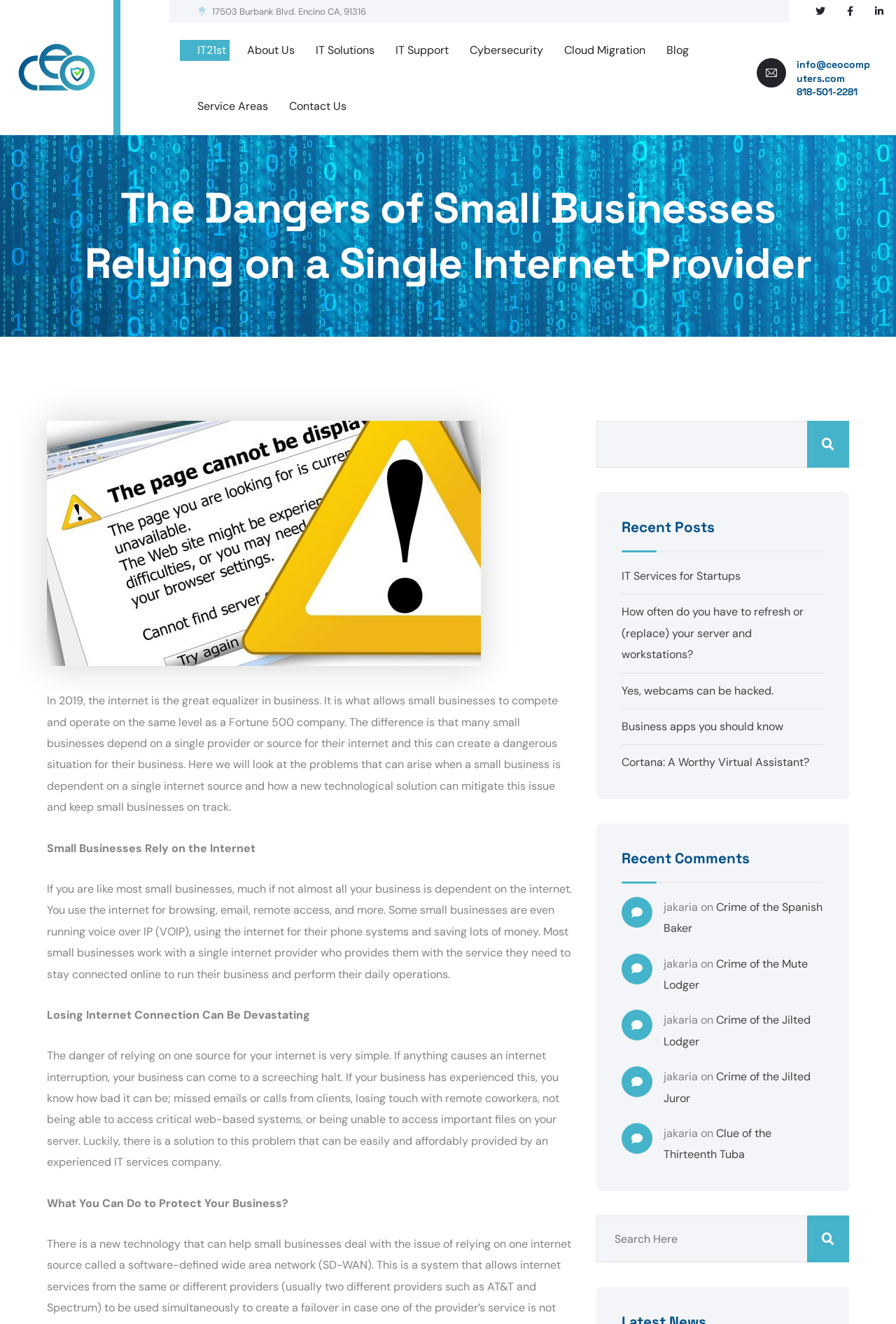Please identify the bounding box coordinates of the area I need to click to accomplish the following instruction: "Search for something".

[0.666, 0.318, 0.948, 0.353]